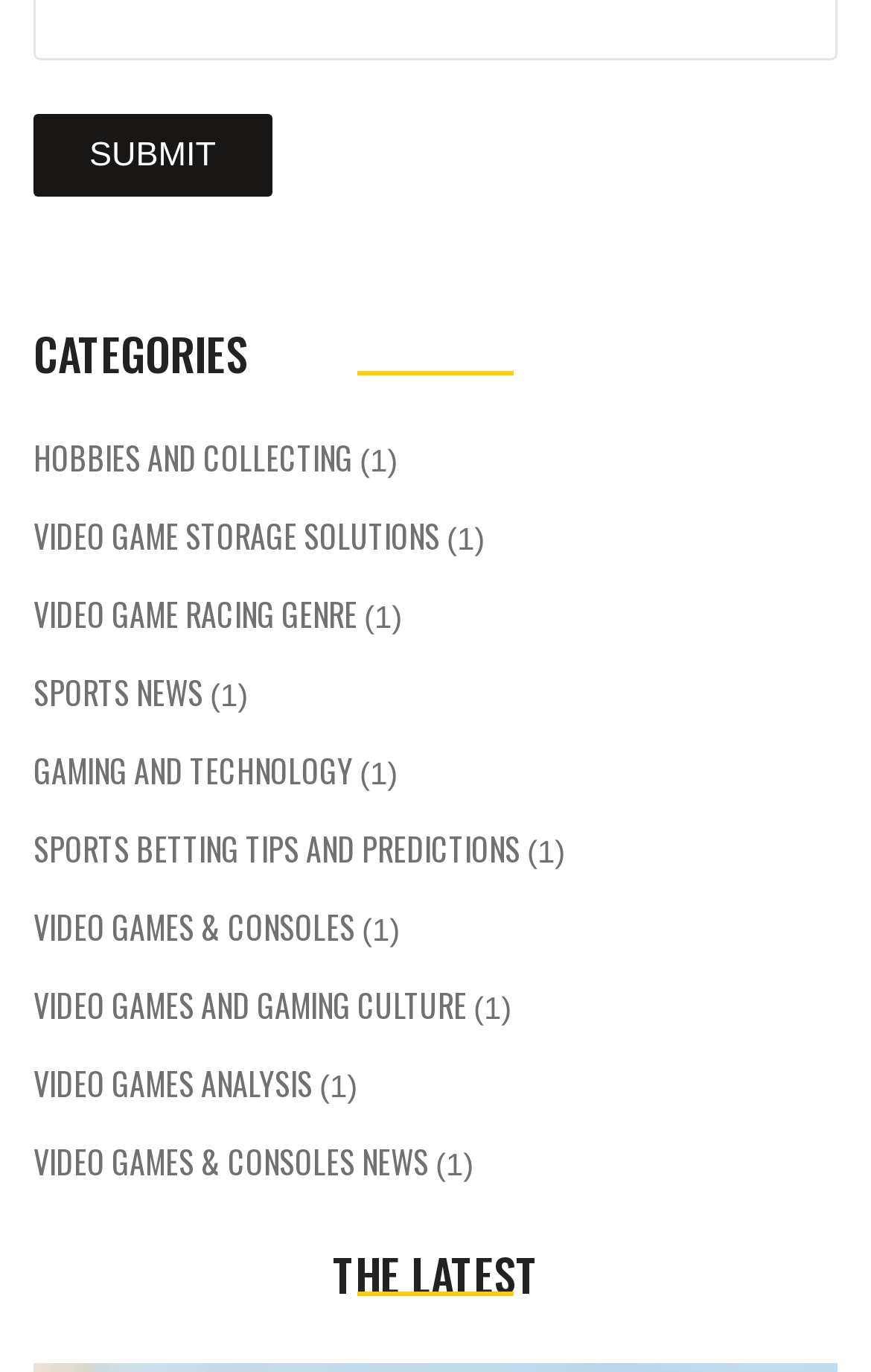Please respond to the question using a single word or phrase:
How many links are under the 'CATEGORIES' heading?

11